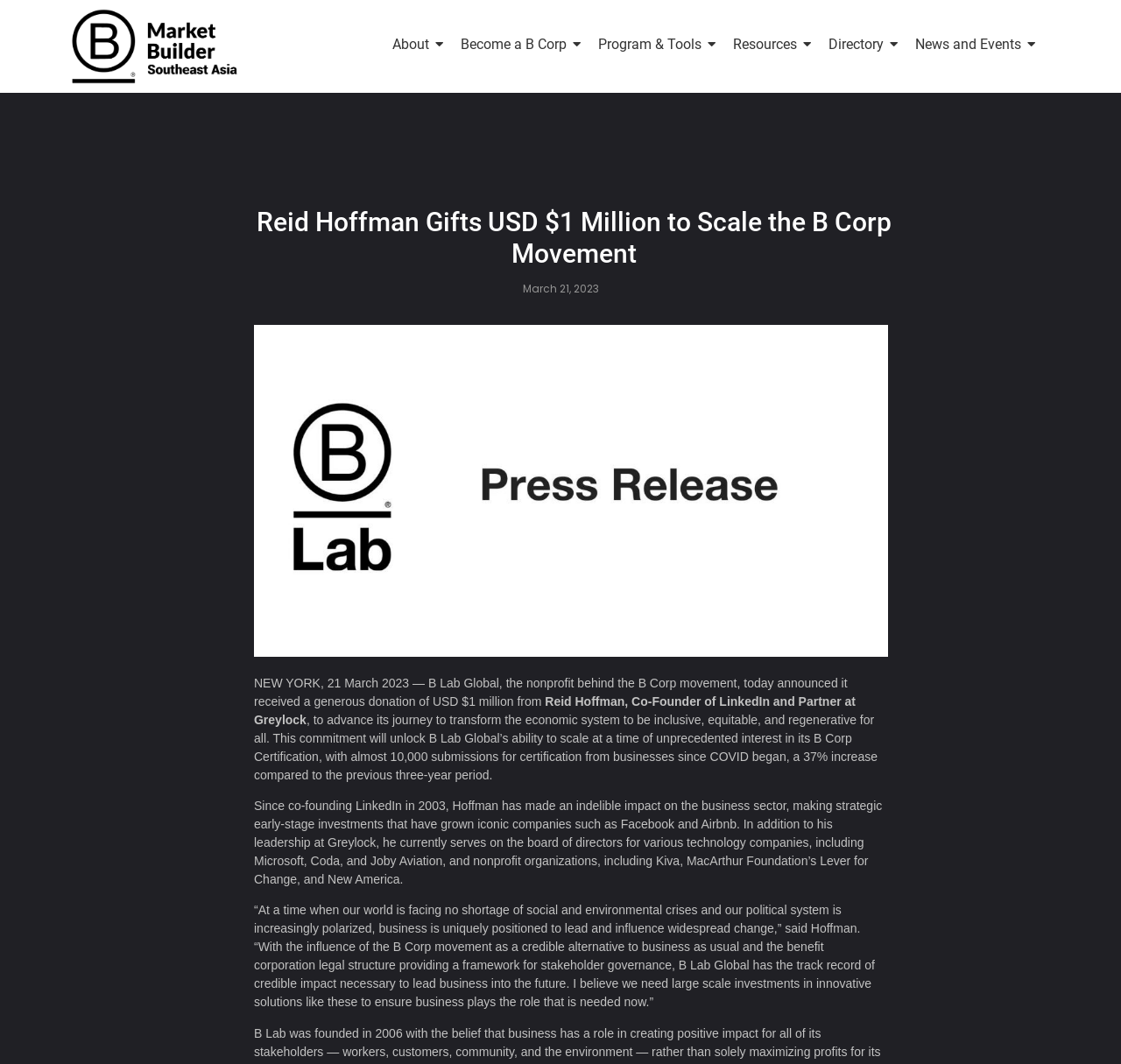What is Reid Hoffman's role at Greylock? Examine the screenshot and reply using just one word or a brief phrase.

Partner